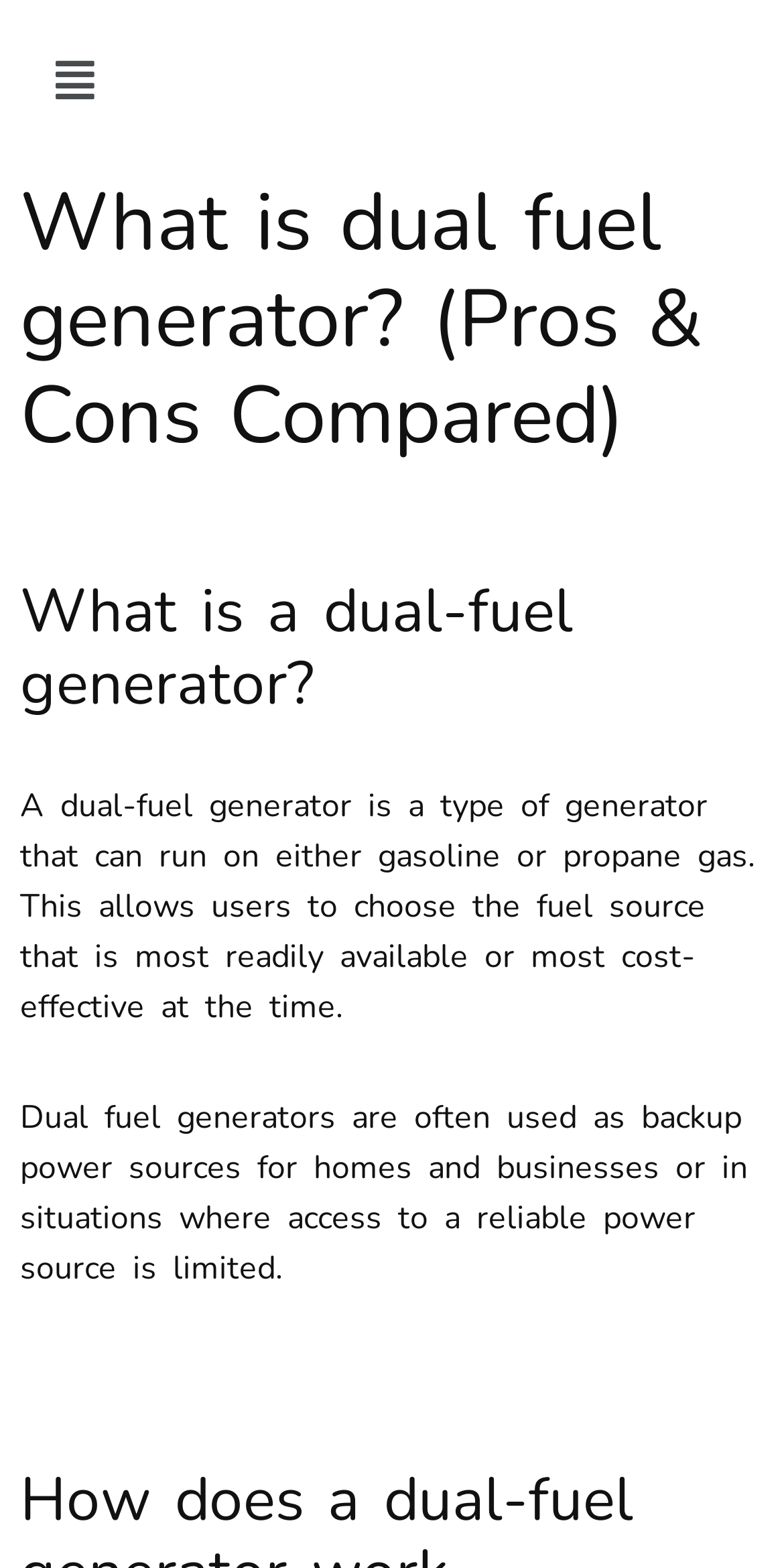Given the element description: "Menu", predict the bounding box coordinates of this UI element. The coordinates must be four float numbers between 0 and 1, given as [left, top, right, bottom].

[0.051, 0.027, 0.949, 0.076]